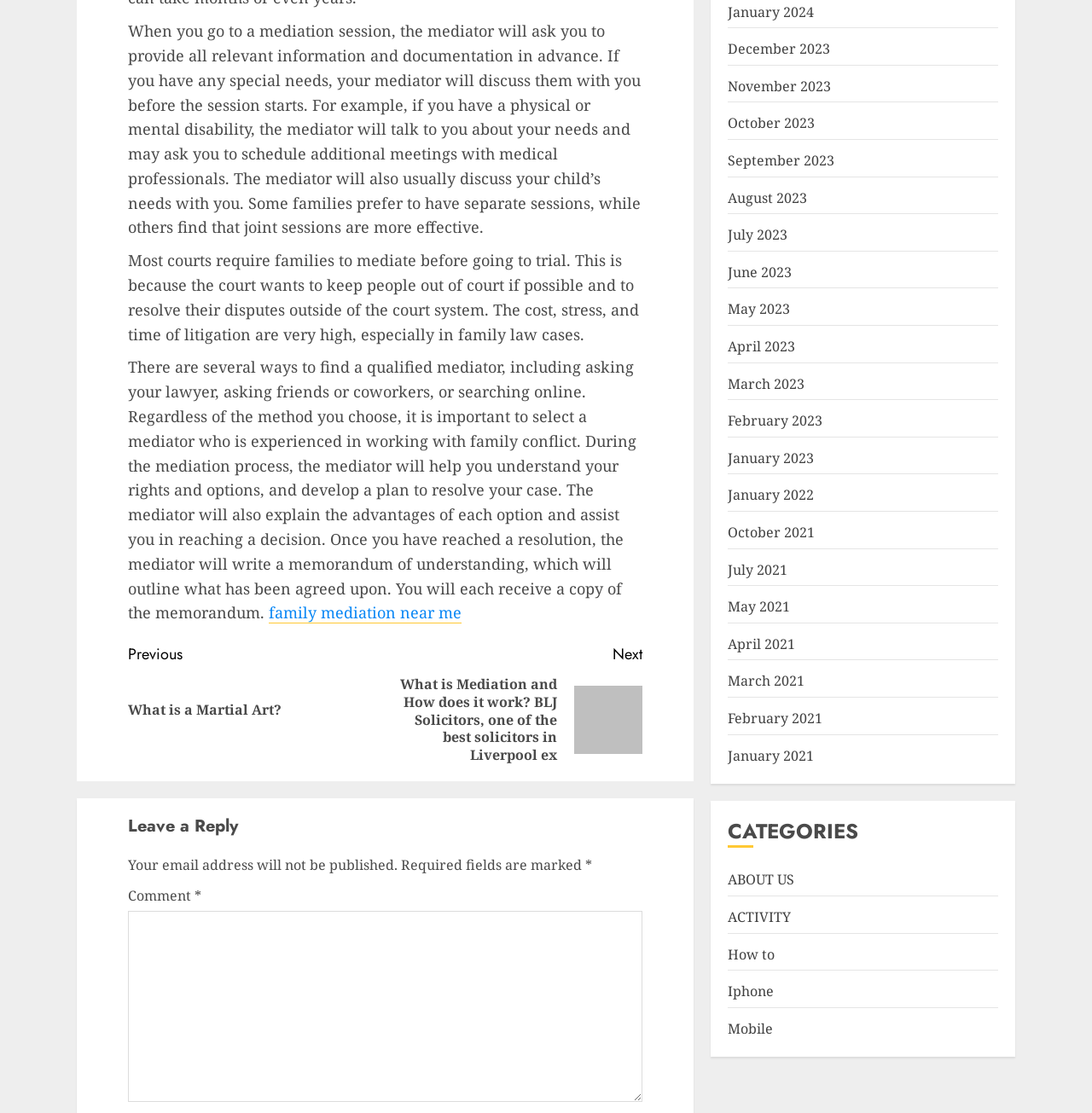How many months are listed in the archive?
Deliver a detailed and extensive answer to the question.

By examining the links on the right side of the page, I can see that there are 15 months listed in the archive, ranging from January 2021 to January 2024.